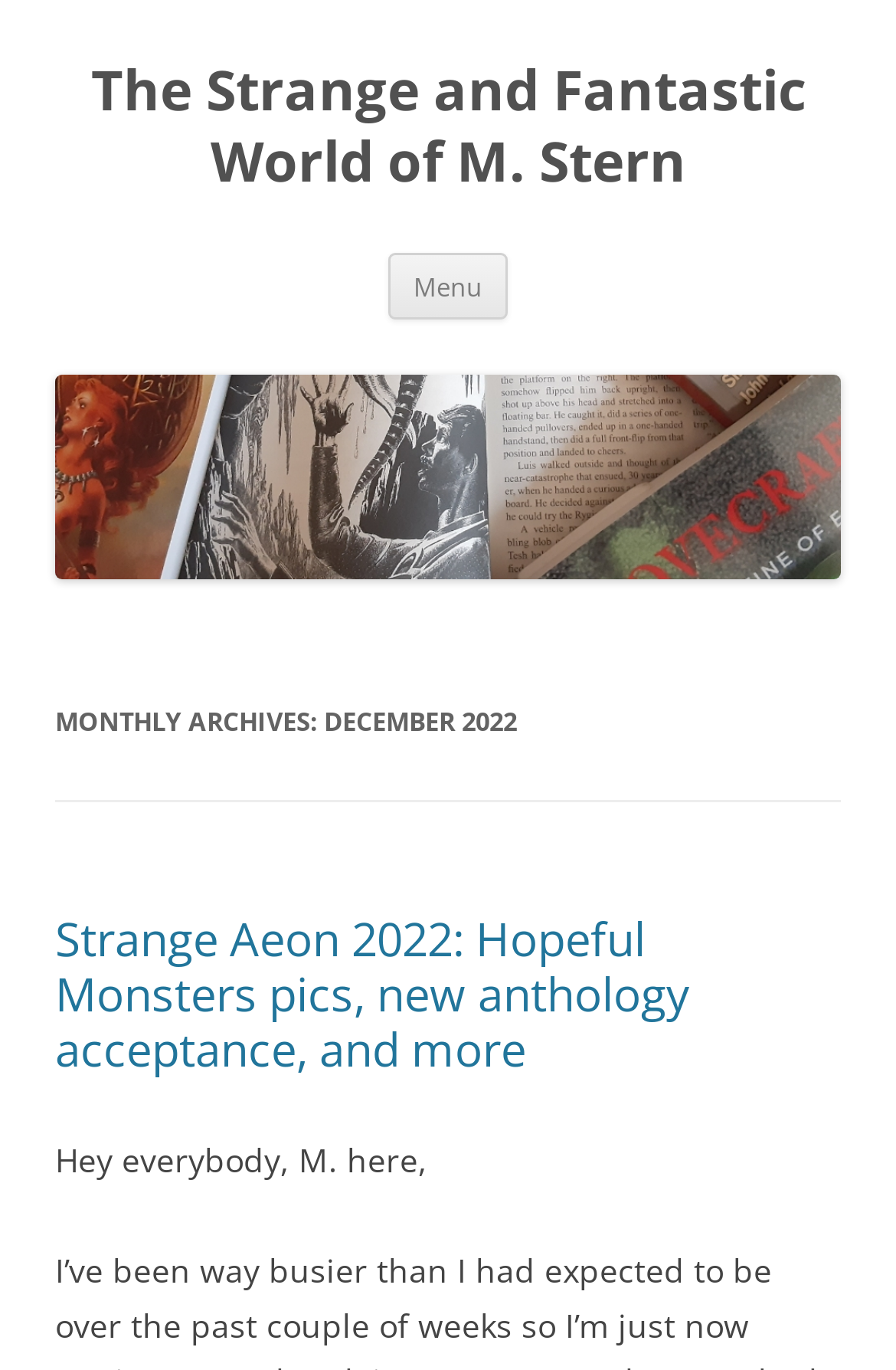What is the current month being discussed?
With the help of the image, please provide a detailed response to the question.

The current month being discussed can be determined by looking at the heading 'MONTHLY ARCHIVES: DECEMBER 2022', which indicates that the webpage is discussing events or archives from December 2022.